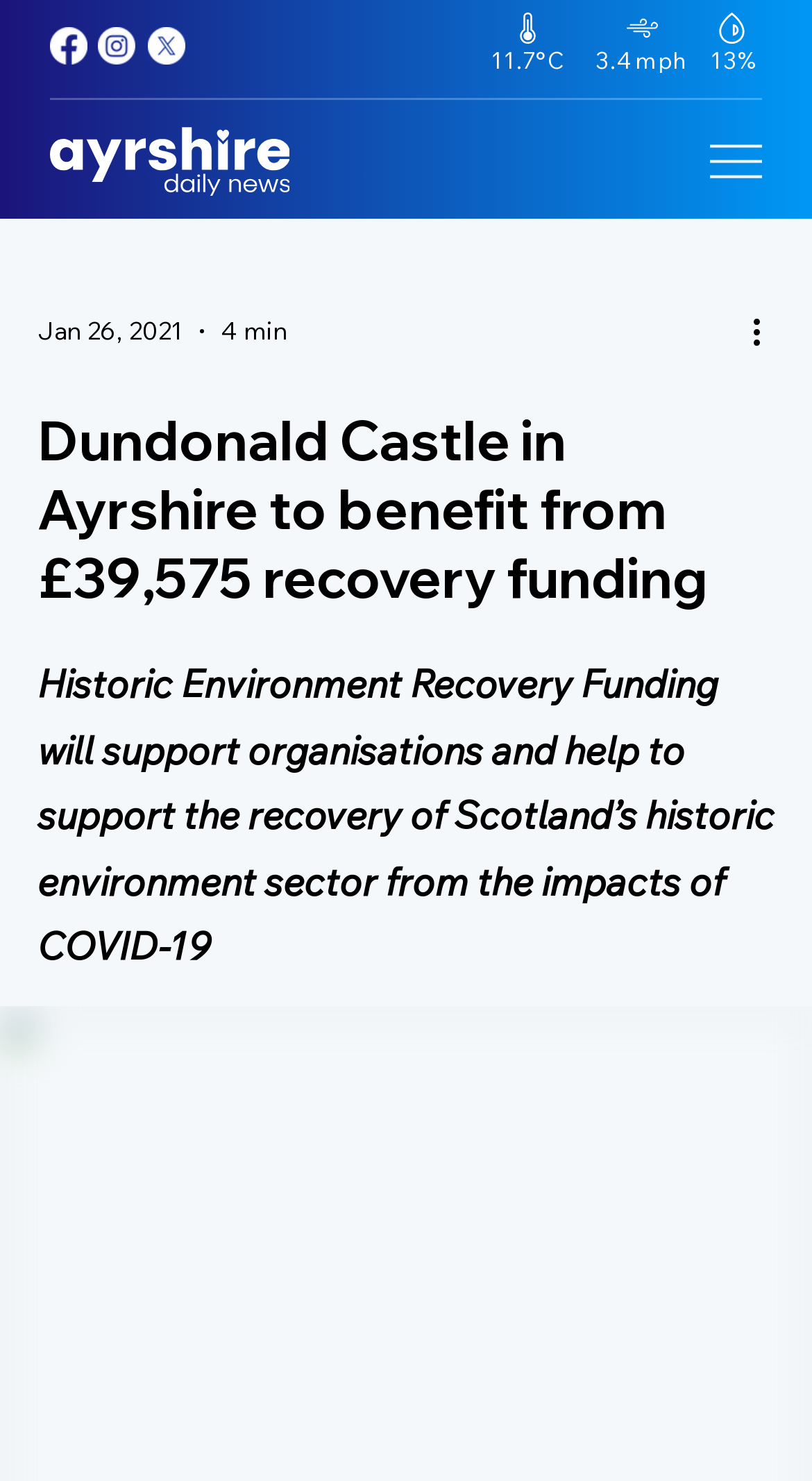Answer the question in one word or a short phrase:
What is the humidity?

13%